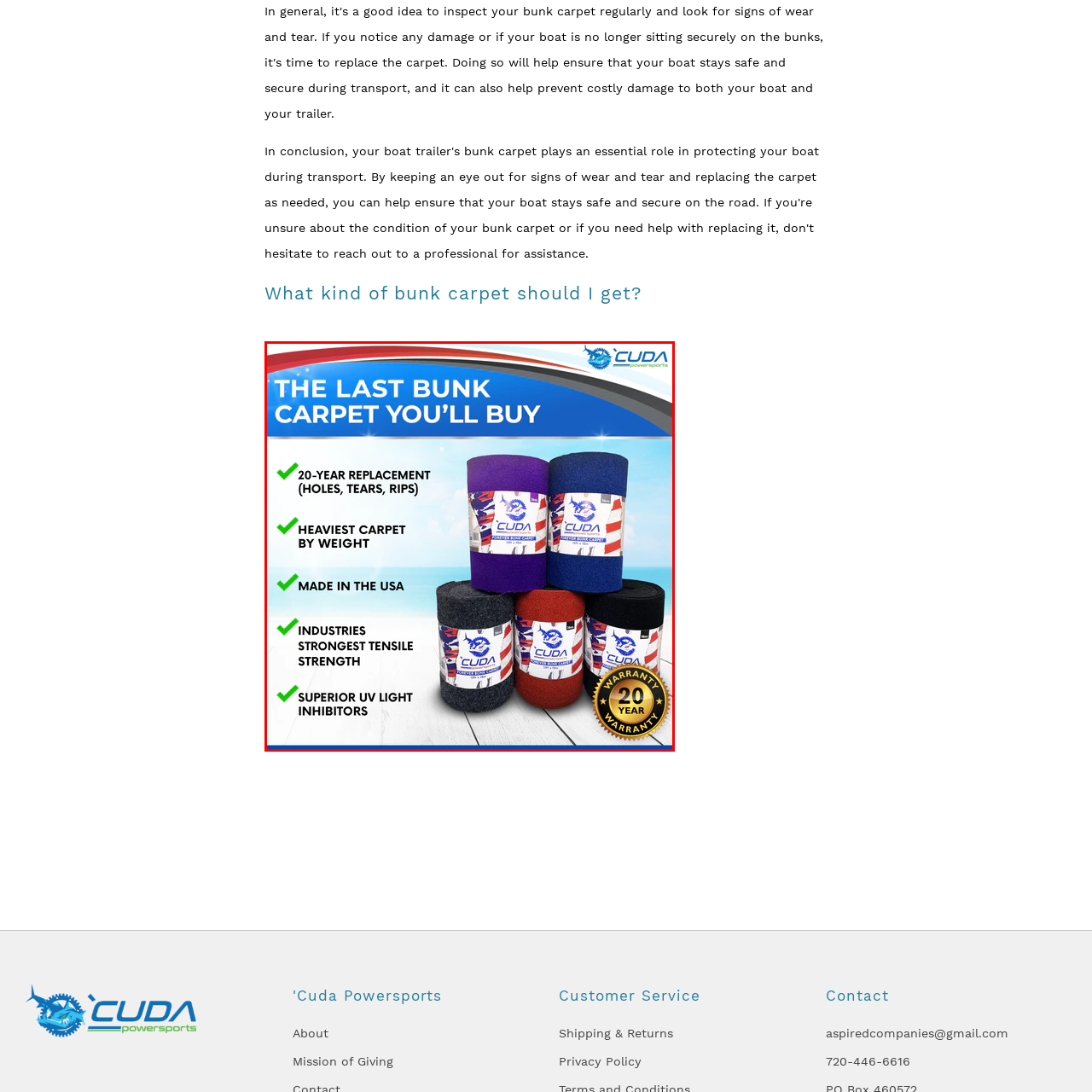Offer a detailed caption for the image that is surrounded by the red border.

The image promotes "The Last Bunk Carpet You'll Buy," emphasizing durability and quality. It features rolls of carpet in various colors—purple, black, red, and grey—stacked neatly. Accompanying bullet points highlight key features: a 20-year replacement guarantee for holes, tears, or rips; it being the heaviest carpet by weight; American-made production; strong tensile strength; and effective UV light inhibitors. A prominent "20 Year Warranty" badge underscores the product's reliability and long-term value, appealing to consumers looking for robust and lasting carpeting solutions for their bunks.